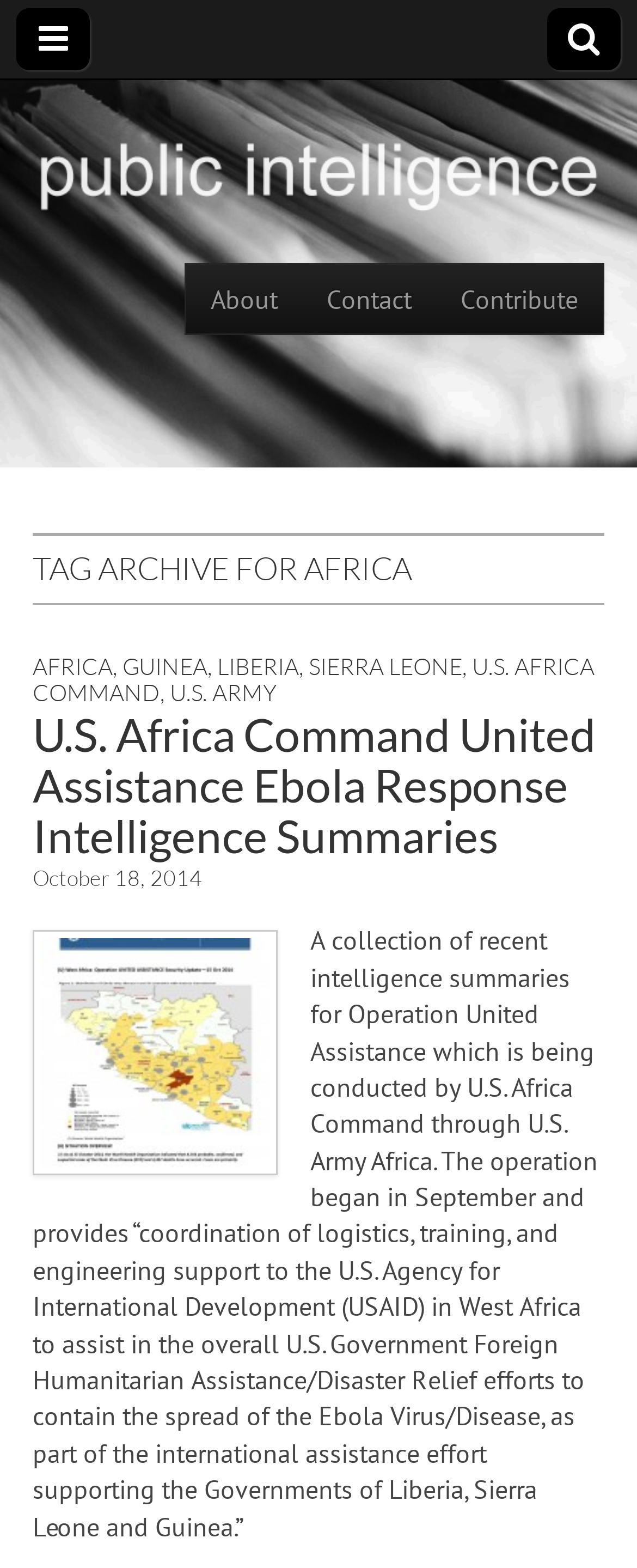Please mark the bounding box coordinates of the area that should be clicked to carry out the instruction: "Click the U.S. Africa Command United Assistance Ebola Response Intelligence Summaries link".

[0.051, 0.45, 0.936, 0.55]